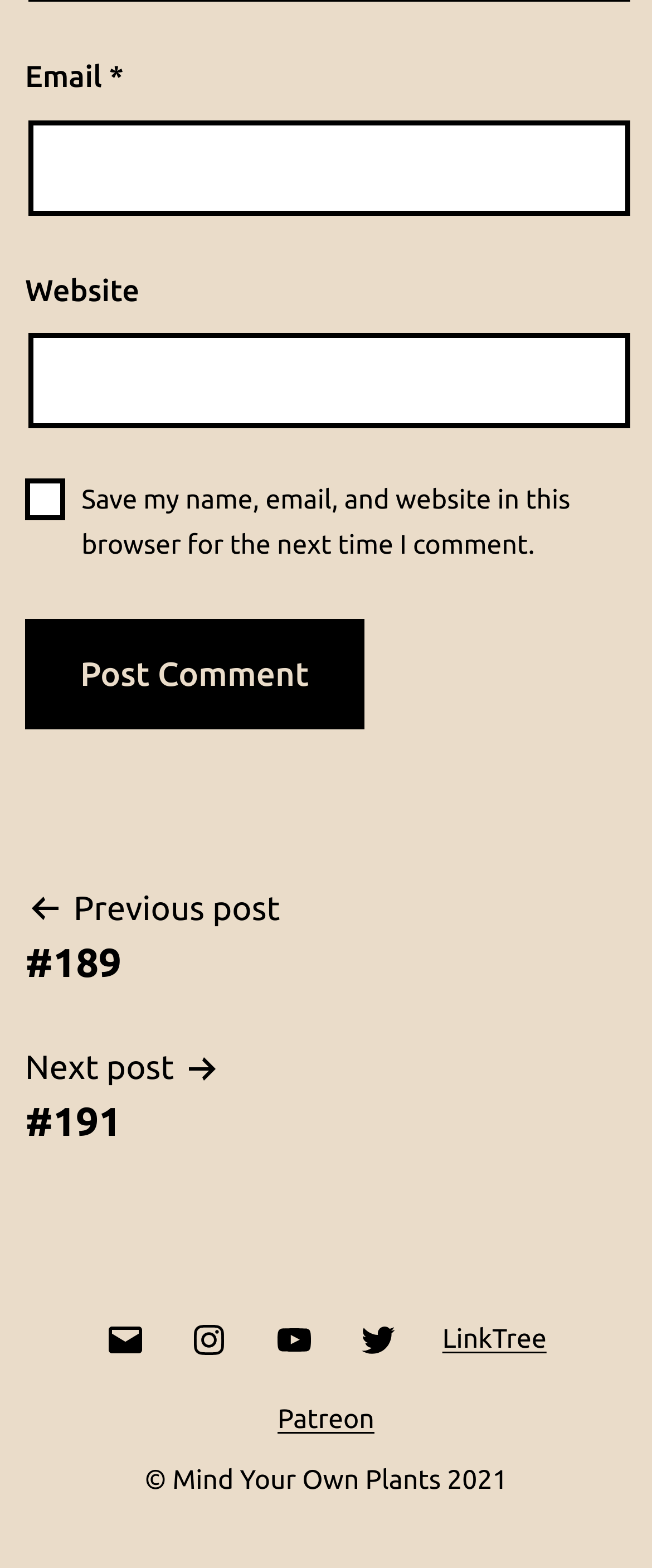From the webpage screenshot, identify the region described by Patreon. Provide the bounding box coordinates as (top-left x, top-left y, bottom-right x, bottom-right y), with each value being a floating point number between 0 and 1.

[0.392, 0.878, 0.608, 0.932]